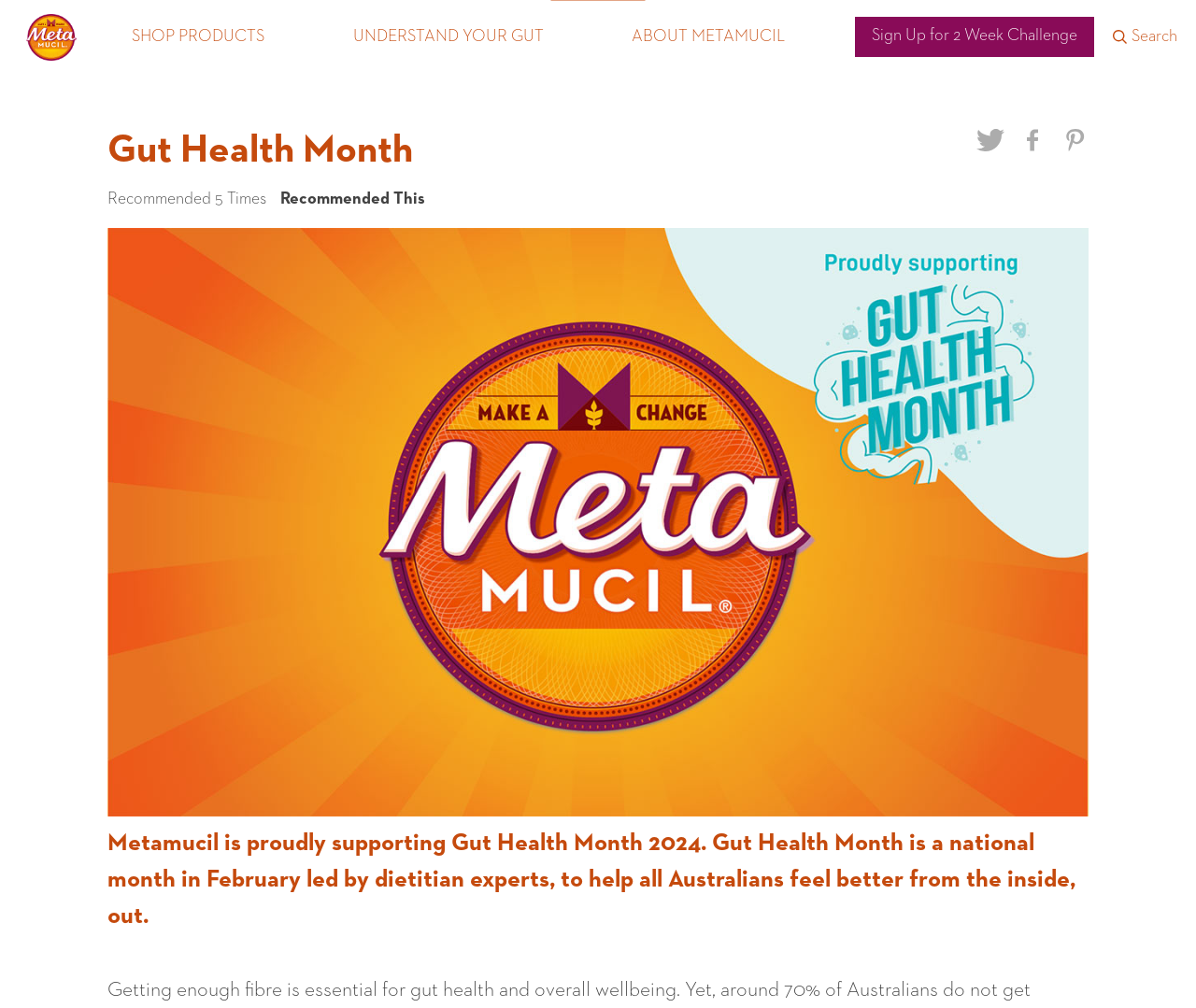Please locate the bounding box coordinates for the element that should be clicked to achieve the following instruction: "Search the website". Ensure the coordinates are given as four float numbers between 0 and 1, i.e., [left, top, right, bottom].

[0.93, 0.028, 0.984, 0.046]